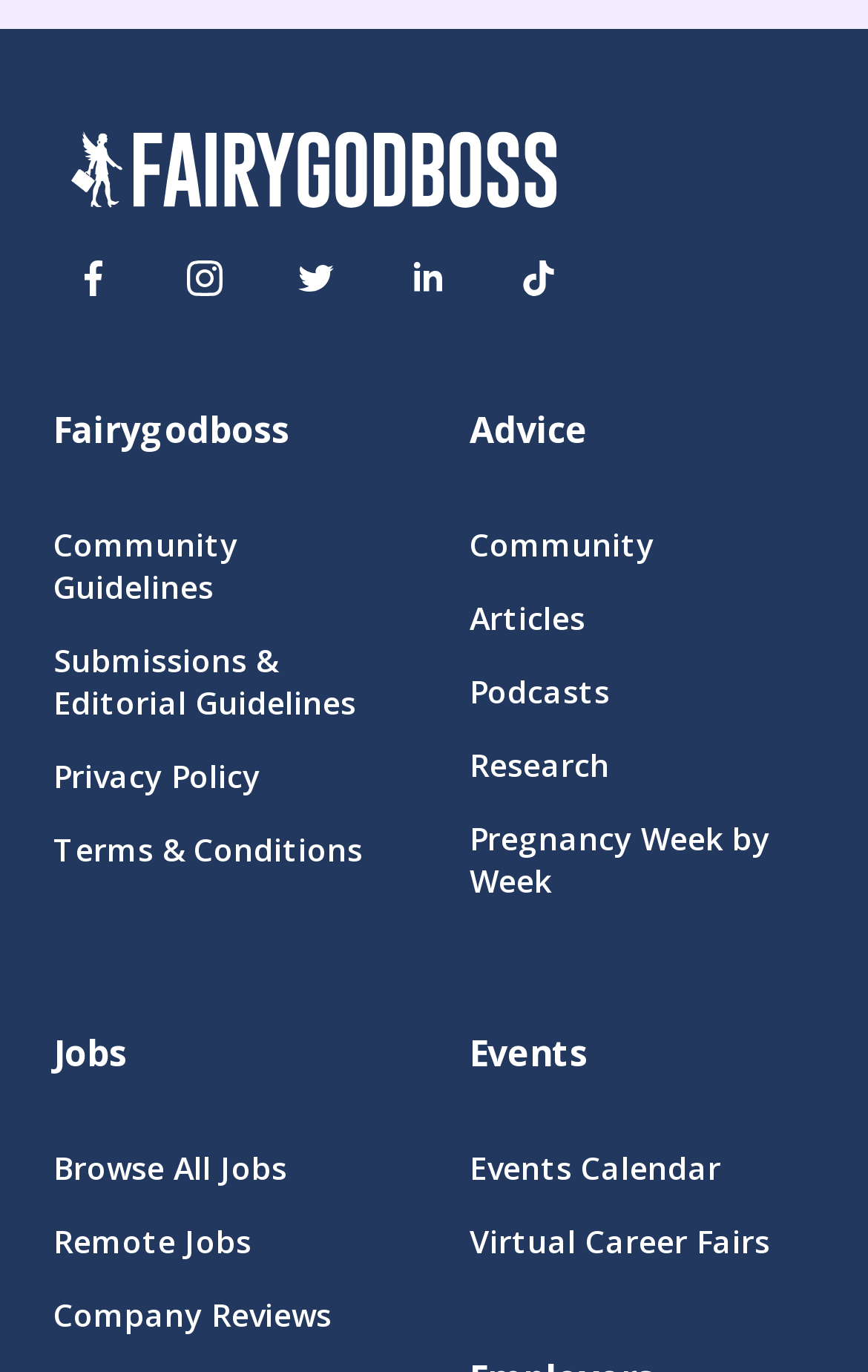How many main categories are there in the top right section?
Deliver a detailed and extensive answer to the question.

I looked at the top right section of the webpage and found a series of links. These links are categorized into 'Advice', 'Community', 'Articles', 'Podcasts', 'Research', and 'Pregnancy Week by Week', indicating 6 main categories.